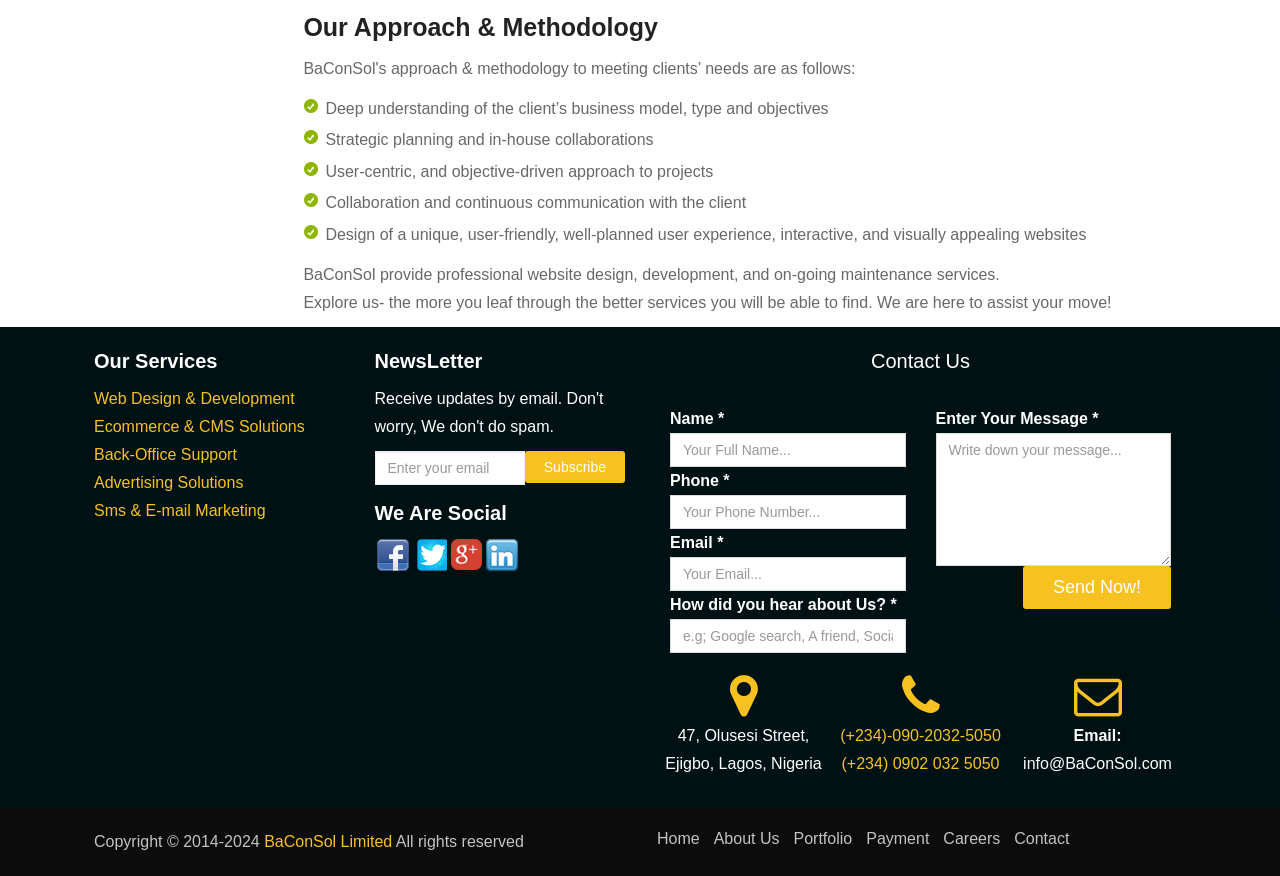Refer to the image and offer a detailed explanation in response to the question: What services does BaConSol provide?

According to the webpage, BaConSol provides various services including Web Design & Development, Ecommerce & CMS Solutions, Back-Office Support, Advertising Solutions, and Sms & E-mail Marketing. These services are listed under the 'Our Services' section.